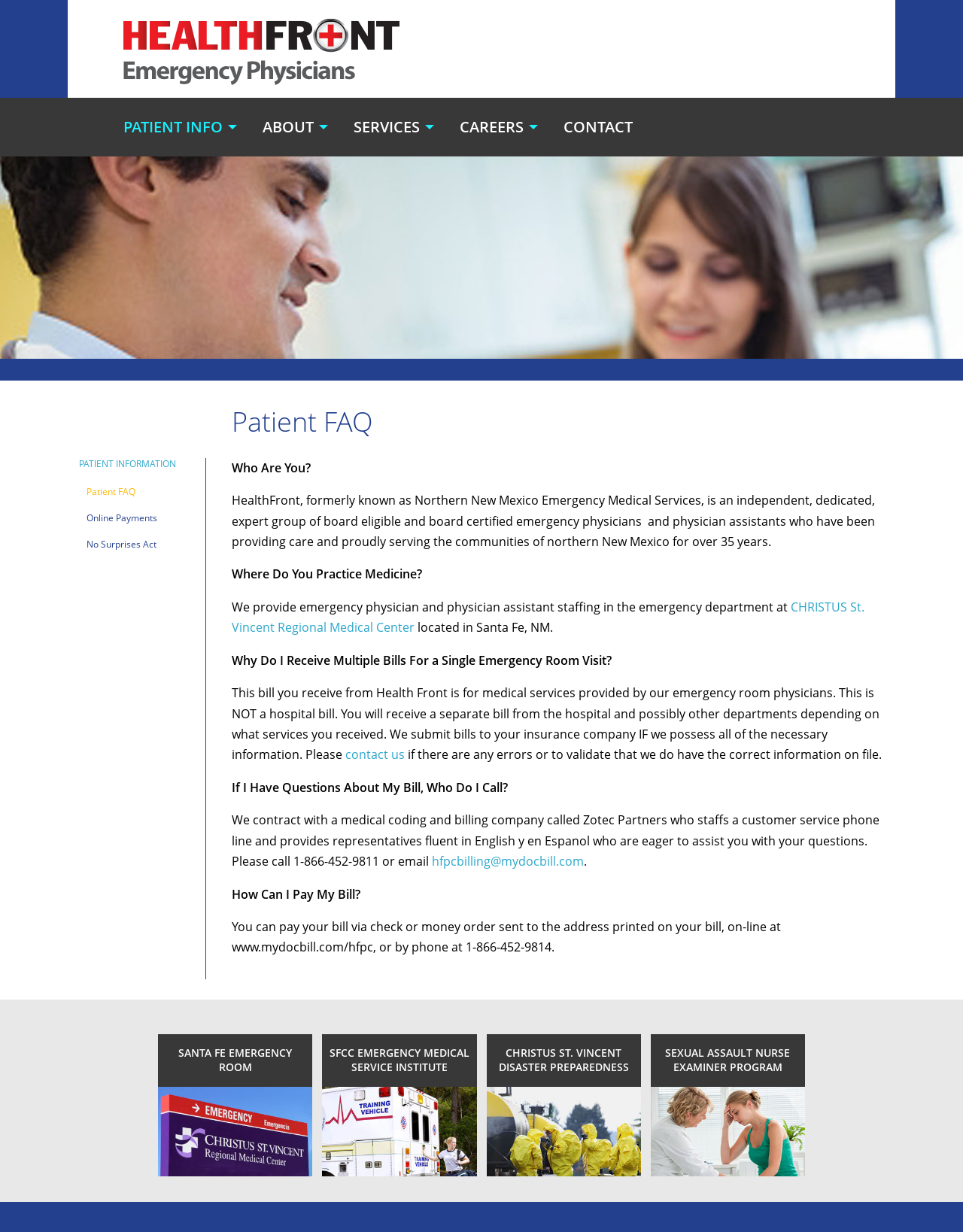Determine the bounding box coordinates for the clickable element to execute this instruction: "Click on the 'Post Comment' button". Provide the coordinates as four float numbers between 0 and 1, i.e., [left, top, right, bottom].

None